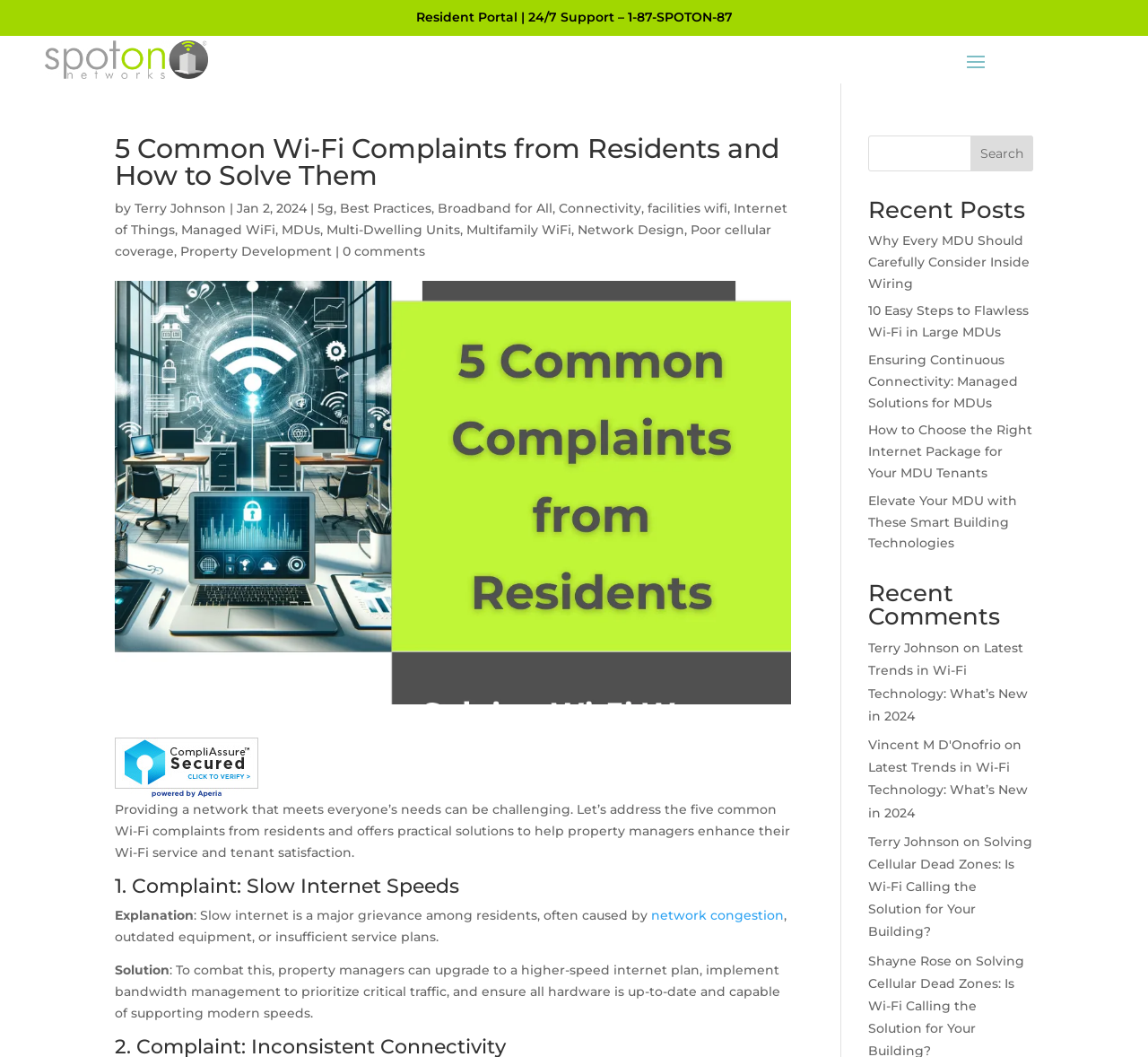Bounding box coordinates are specified in the format (top-left x, top-left y, bottom-right x, bottom-right y). All values are floating point numbers bounded between 0 and 1. Please provide the bounding box coordinate of the region this sentence describes: parent_node: Search name="s"

[0.756, 0.128, 0.9, 0.162]